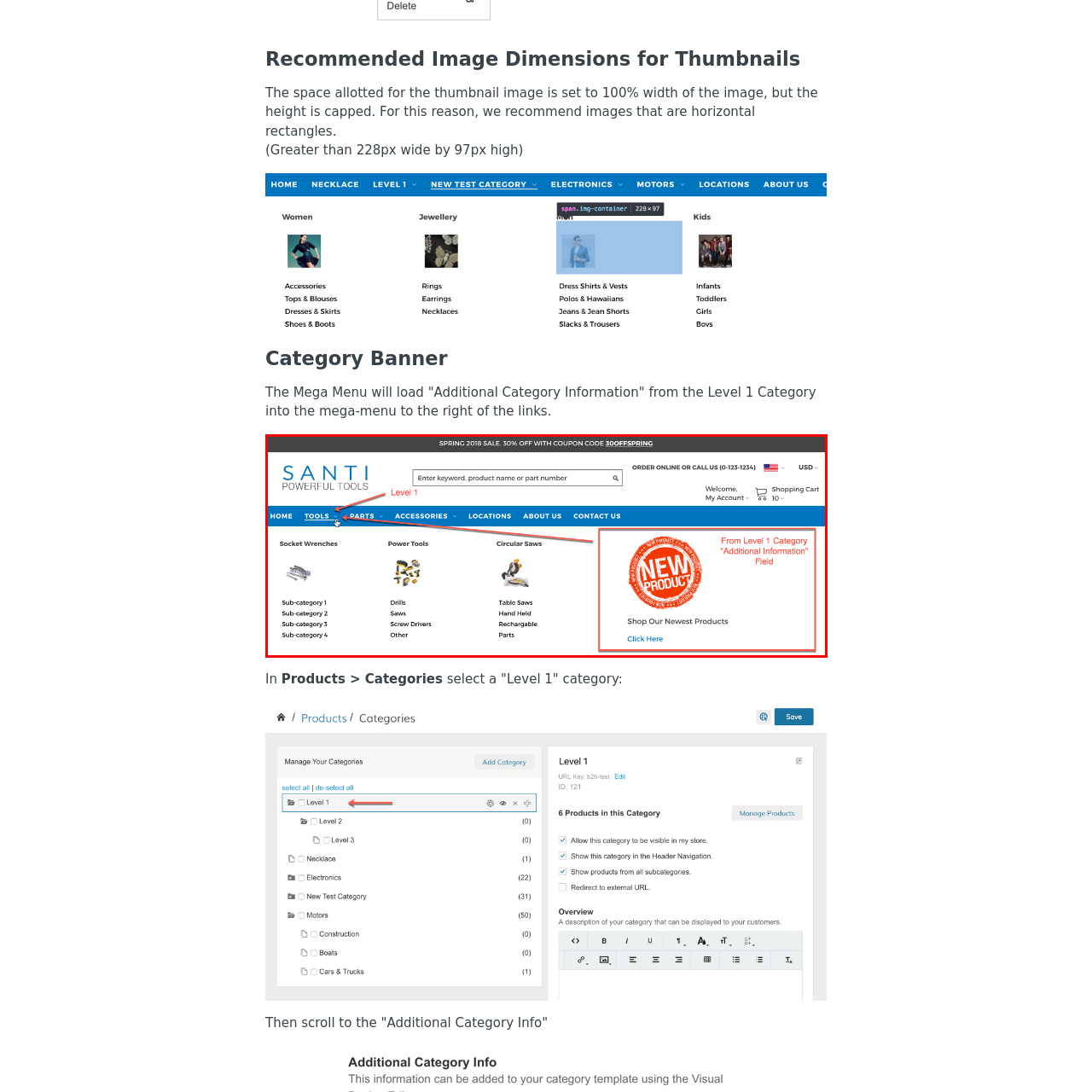Look closely at the zone within the orange frame and give a detailed answer to the following question, grounding your response on the visual details: 
What is the purpose of the red stamp-like graphic?

The red stamp-like graphic is part of the design of the 'NEW PRODUCT' announcement box on the right side of the webpage, and its purpose is to draw attention to the latest offerings and invite users to 'Shop Our Newest Products'.